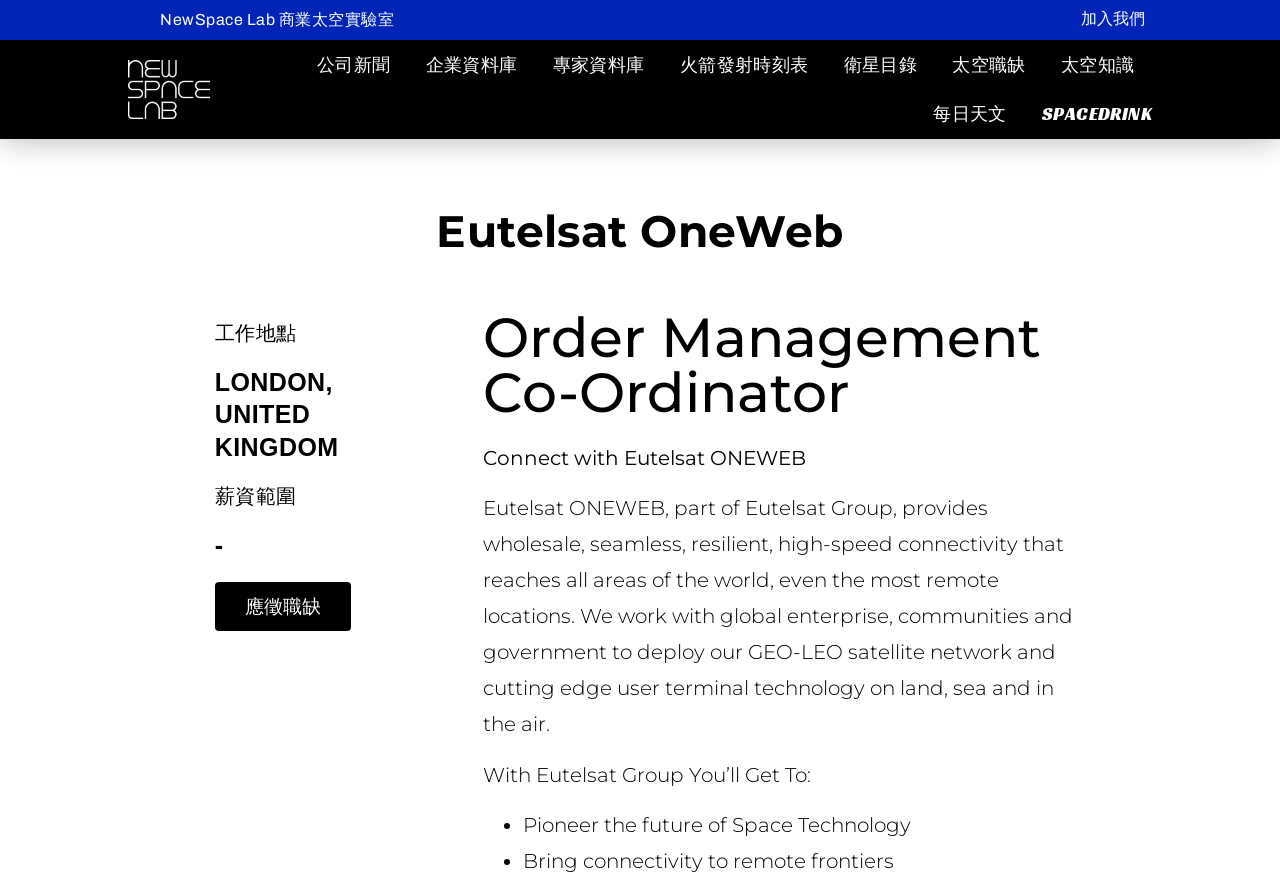Respond to the question below with a single word or phrase:
What is the company name of the job posting?

Eutelsat OneWeb